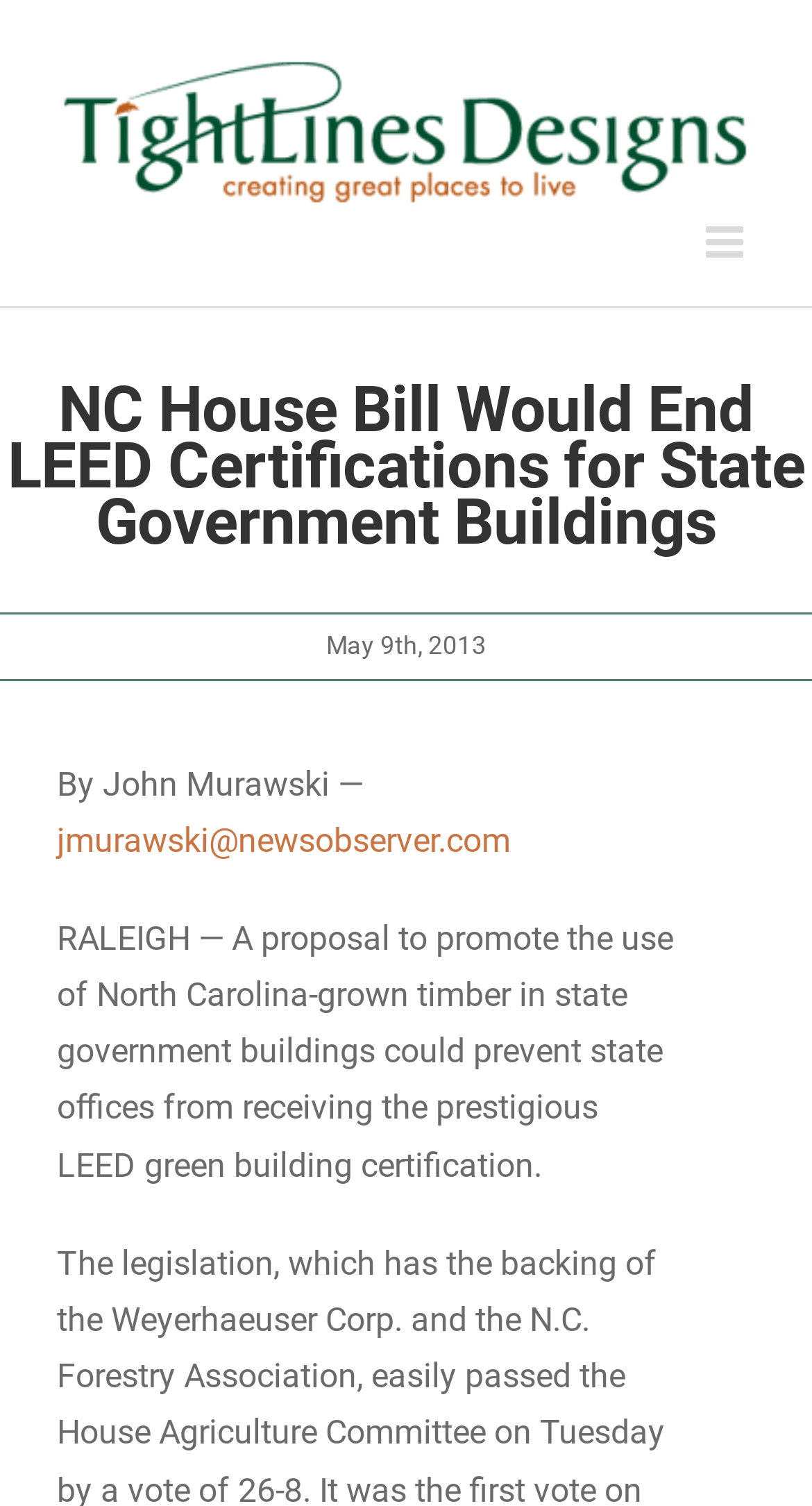What is the proposal about?
Look at the screenshot and provide an in-depth answer.

The proposal is about promoting the use of North Carolina-grown timber in state government buildings, as stated in the text 'A proposal to promote the use of North Carolina-grown timber in state government buildings could prevent state offices from receiving the prestigious LEED green building certification.'